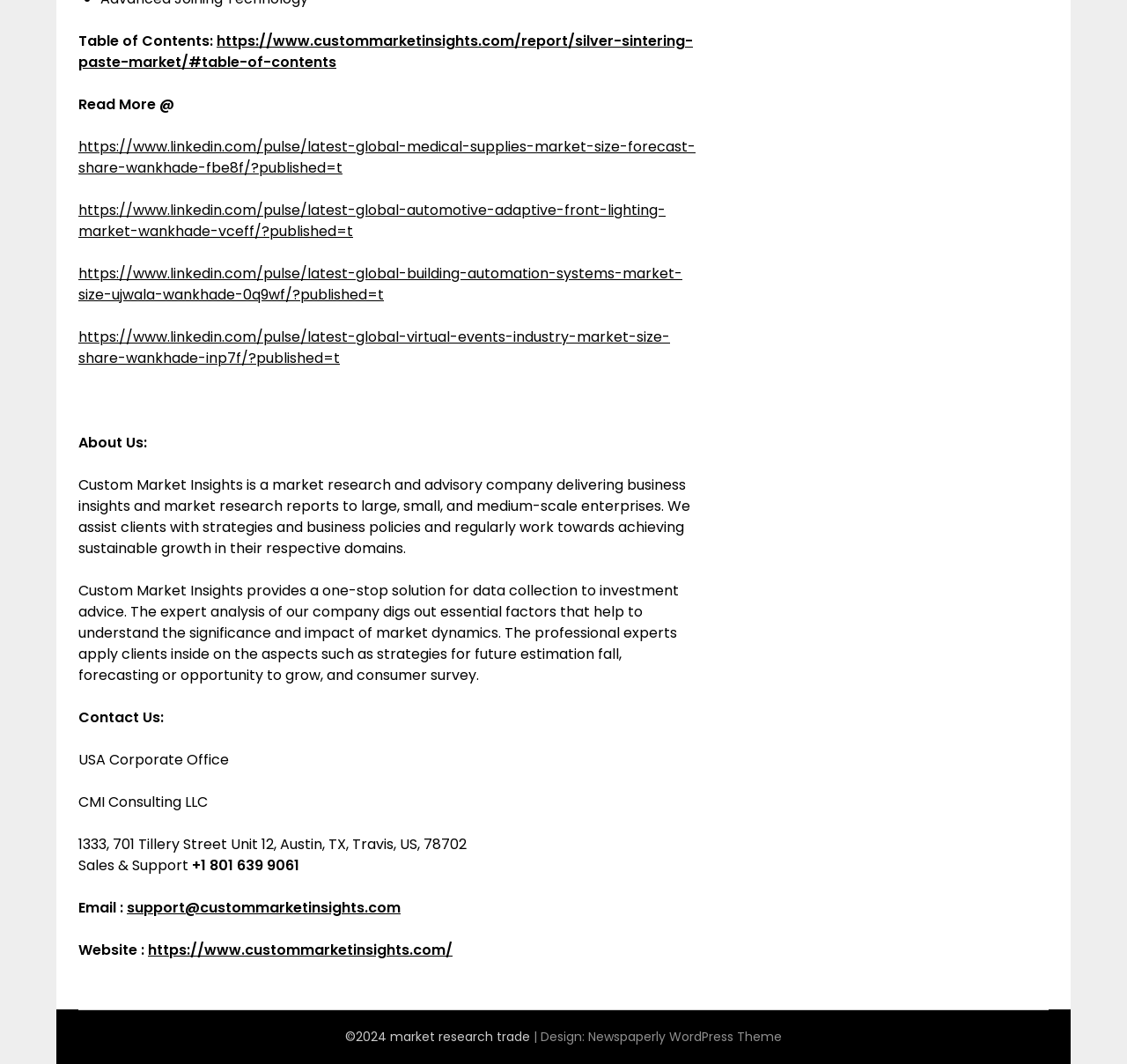Predict the bounding box coordinates of the area that should be clicked to accomplish the following instruction: "Click the link to read more about the silver sintering paste market". The bounding box coordinates should consist of four float numbers between 0 and 1, i.e., [left, top, right, bottom].

[0.07, 0.029, 0.615, 0.068]